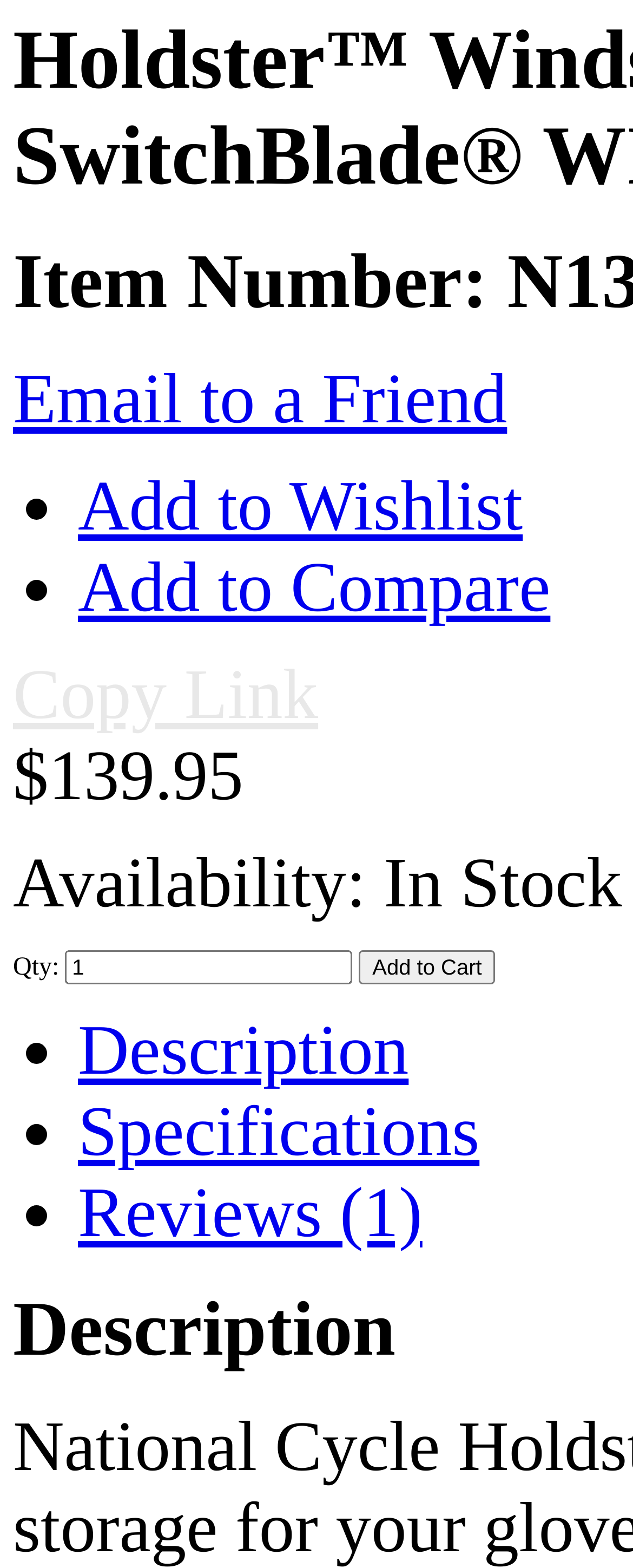What is the function of the textbox?
Answer the question with as much detail as possible.

I determined the function of the textbox by looking at its location next to the StaticText element with the text 'Qty:' located at [0.021, 0.608, 0.093, 0.626]. The textbox is likely used to enter the quantity of the product to be added to the cart.